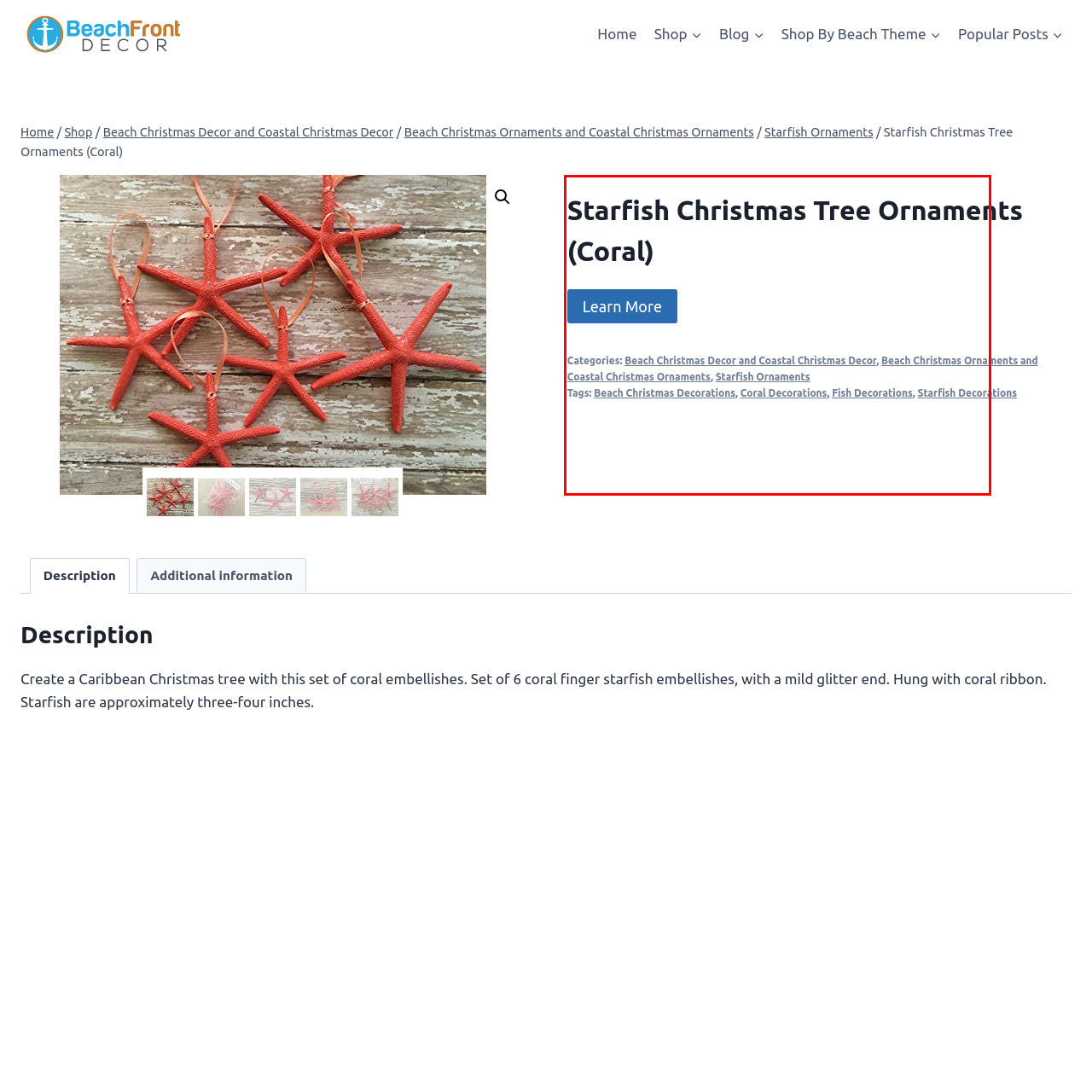Provide an in-depth description of the image within the red bounding box.

This image features the title "Starfish Christmas Tree Ornaments (Coral)" prominently displayed in a modern, bold font, emphasizing its festive theme. Below the title, a blue button labeled "Learn More" invites viewers to explore additional details about the product. The accompanying text outlines relevant categories, including "Beach Christmas Decor and Coastal Christmas Decor," "Beach Christmas Ornaments," "Coastal Christmas Ornaments," and "Starfish Ornaments." Additionally, it highlights tags related to the product such as "Beach Christmas Decorations," "Coral Decorations," "Fish Decorations," and "Starfish Decorations." This decorative item aims to evoke a coastal holiday spirit, making it an ideal choice for seasonal adornments.